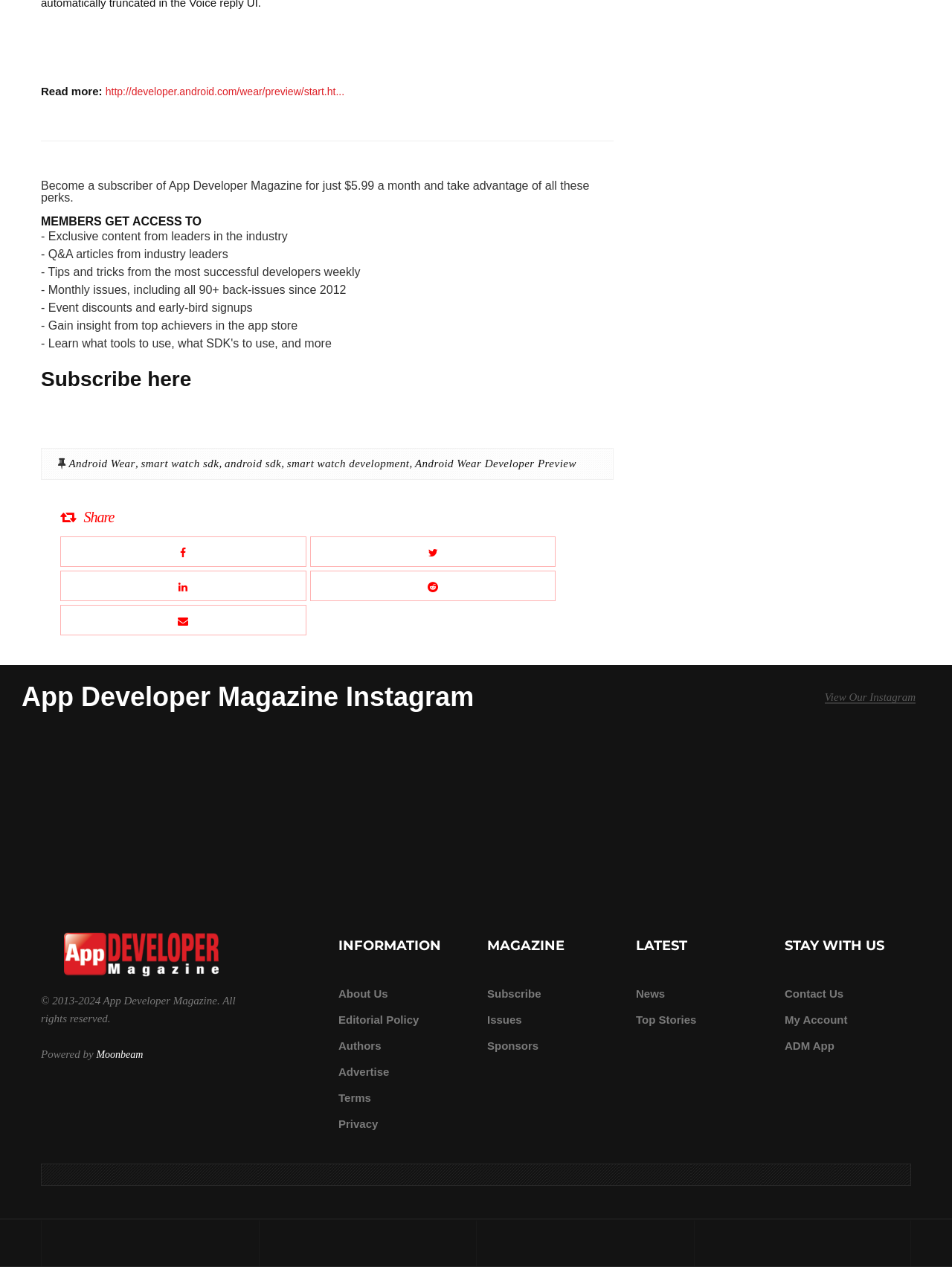Find the bounding box coordinates of the element to click in order to complete the given instruction: "Learn about App Developer Magazine."

[0.043, 0.748, 0.254, 0.757]